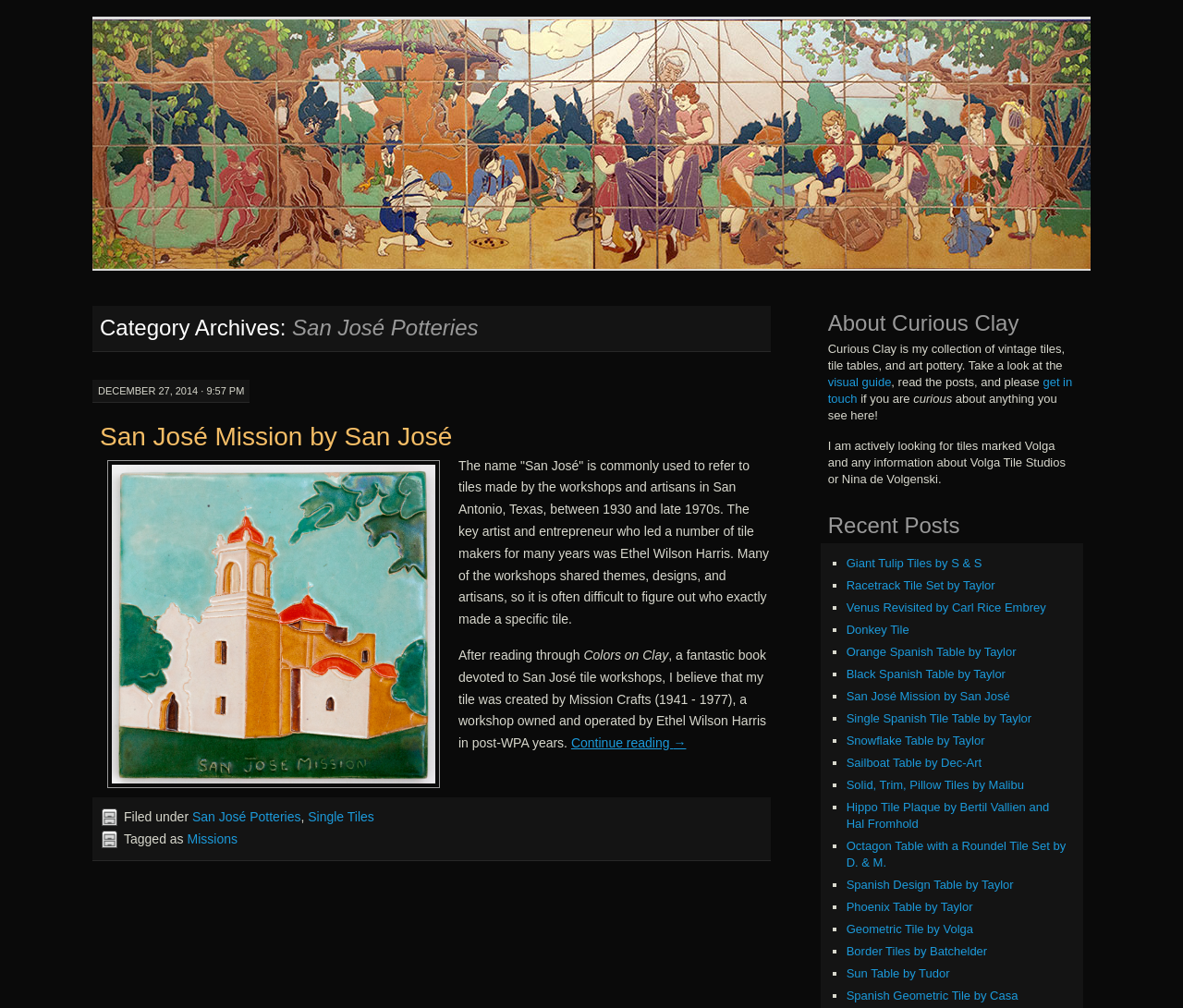Please identify the bounding box coordinates of the clickable area that will fulfill the following instruction: "Read the post about 'San José Mission by San José'". The coordinates should be in the format of four float numbers between 0 and 1, i.e., [left, top, right, bottom].

[0.078, 0.408, 0.652, 0.448]